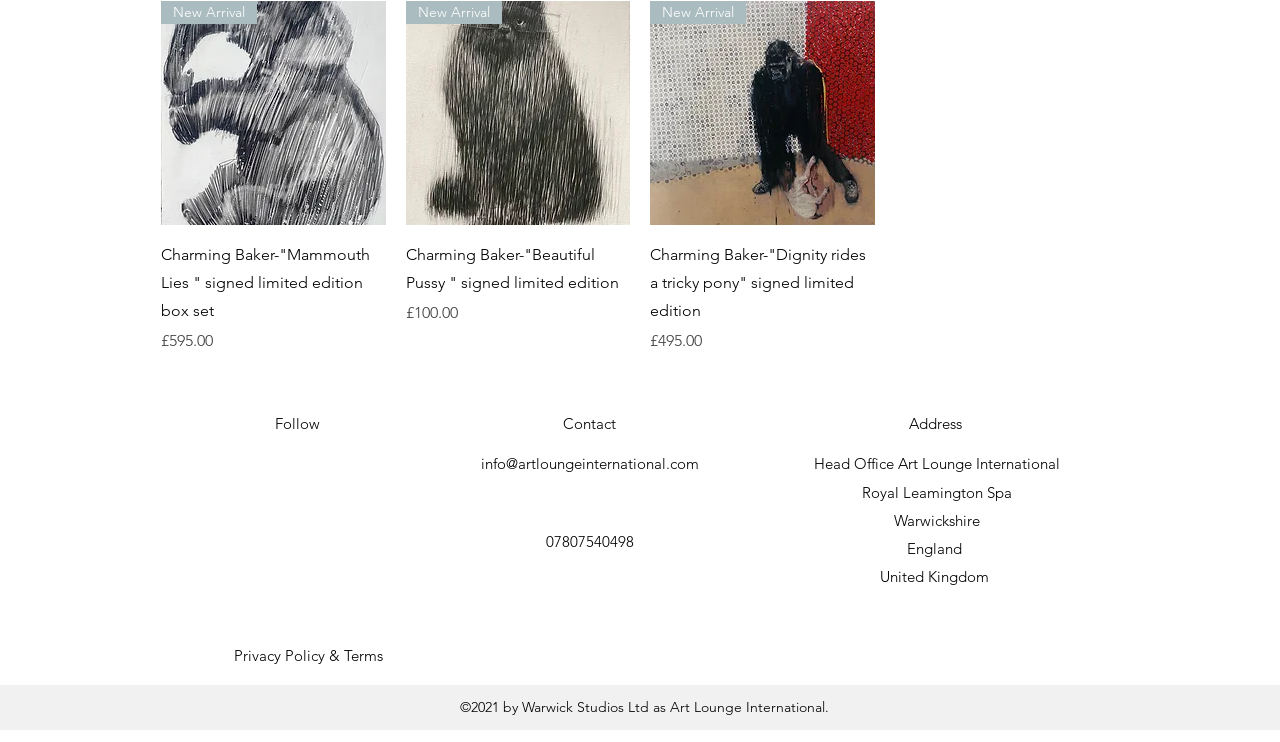What is the social media platform with the link 'twitter'?
Give a detailed explanation using the information visible in the image.

I found the social media platform by looking at the list element with the text 'Social Bar' which contains a link element with the text 'twitter'.